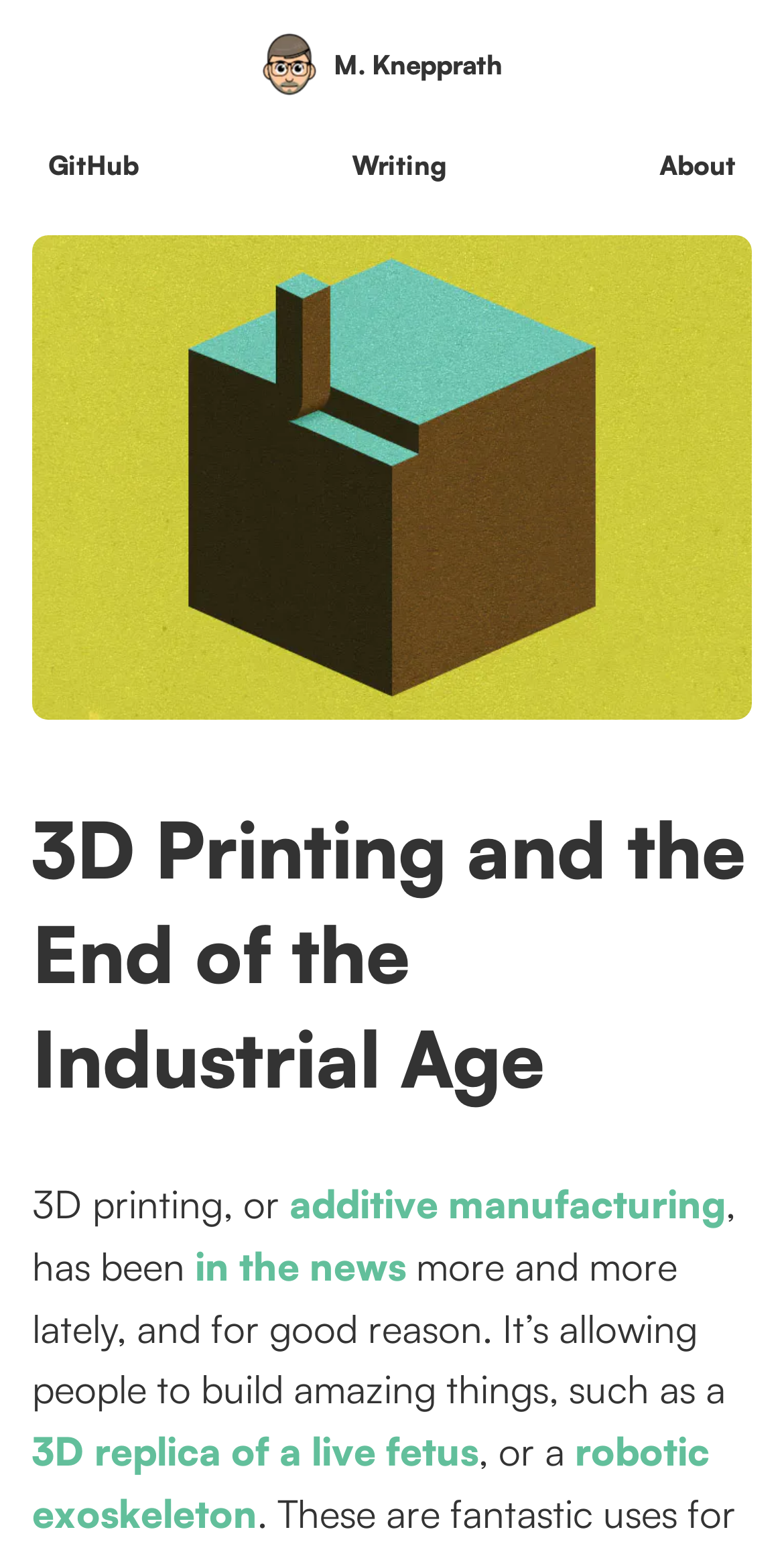Give a one-word or short phrase answer to this question: 
What is an example of an amazing thing built using 3D printing?

3D replica of a live fetus